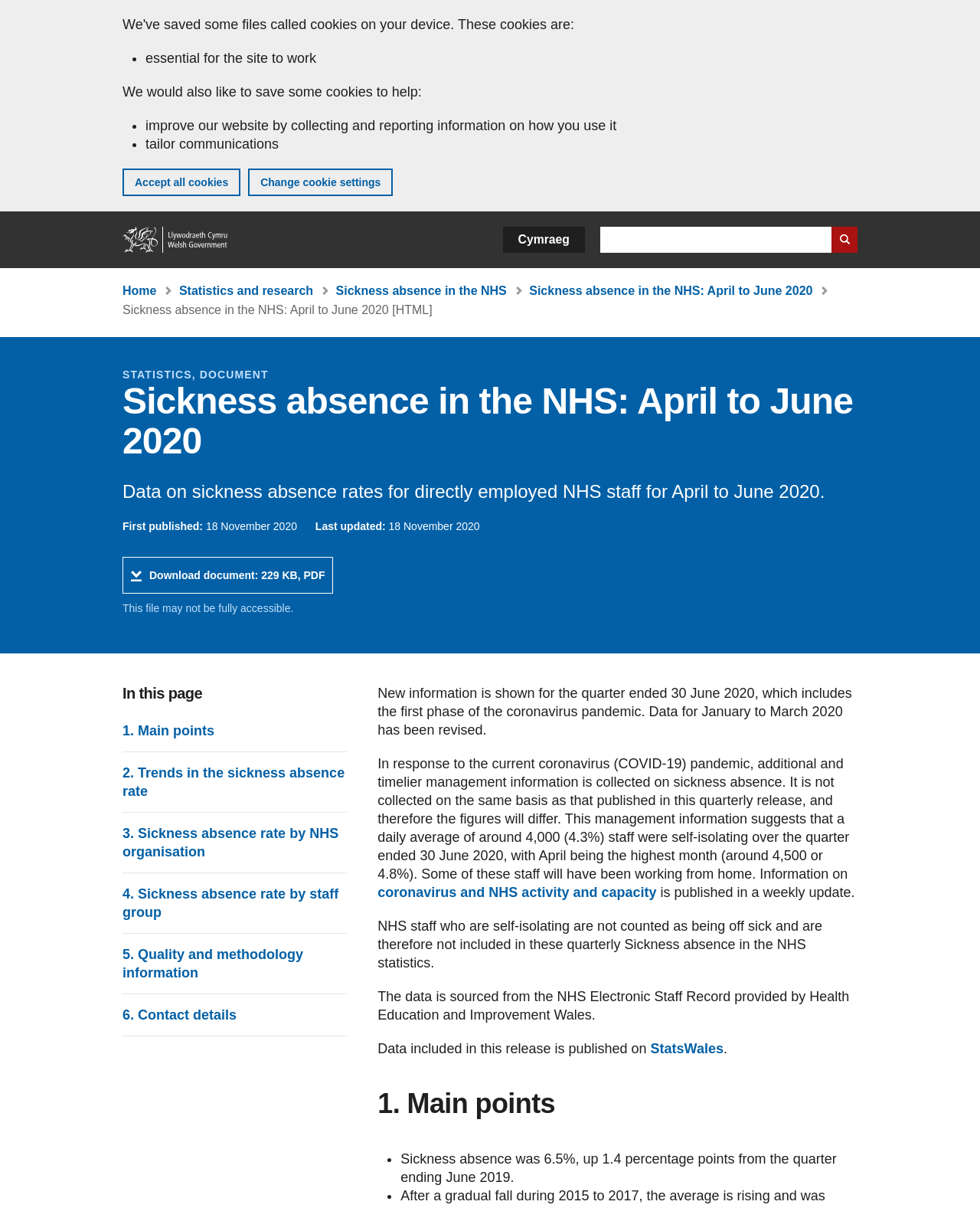Specify the bounding box coordinates for the region that must be clicked to perform the given instruction: "Go to Home".

[0.125, 0.188, 0.234, 0.209]